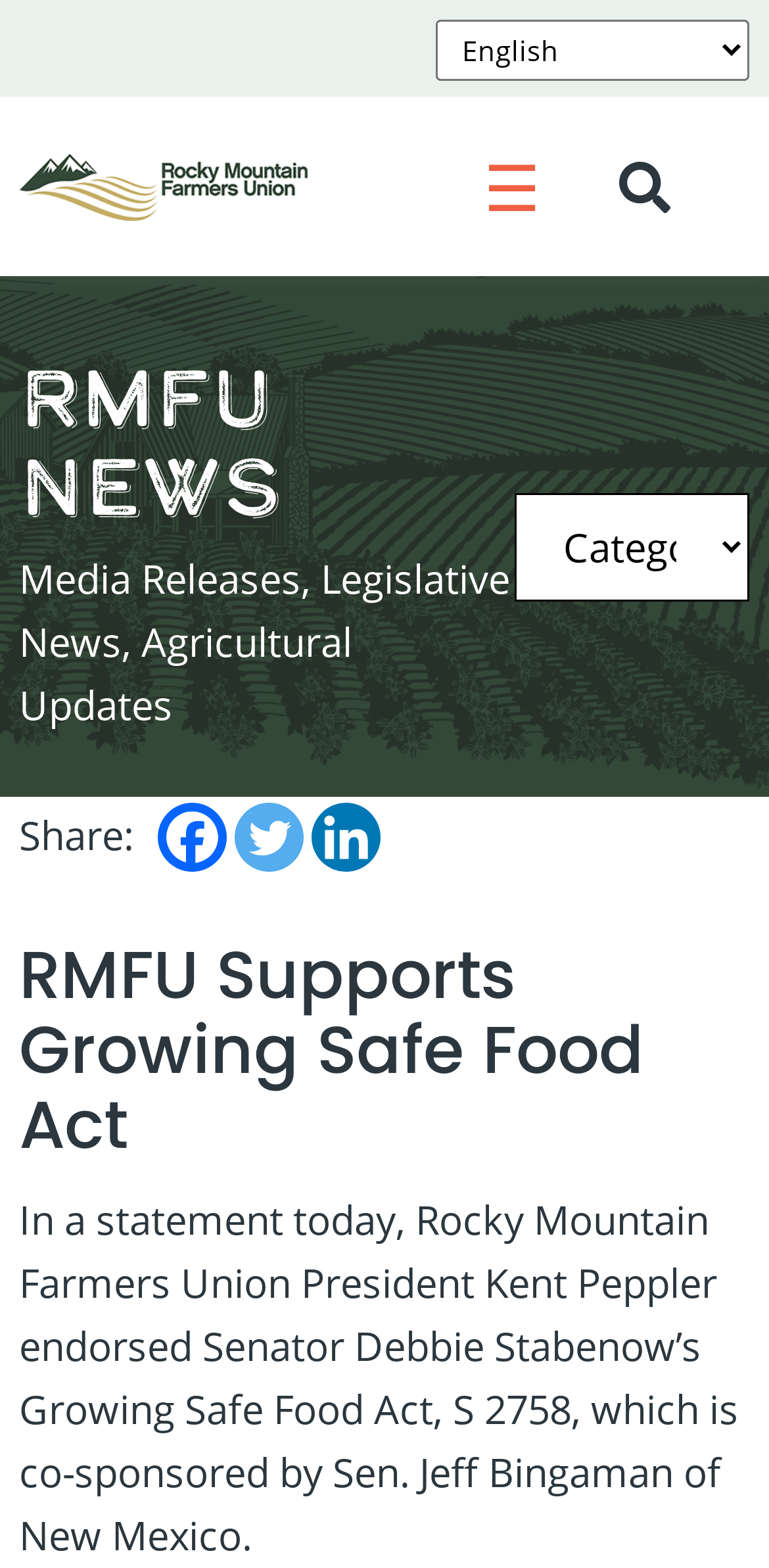Respond to the question below with a single word or phrase: What social media platforms are available for sharing?

Facebook, Twitter, Linkedin